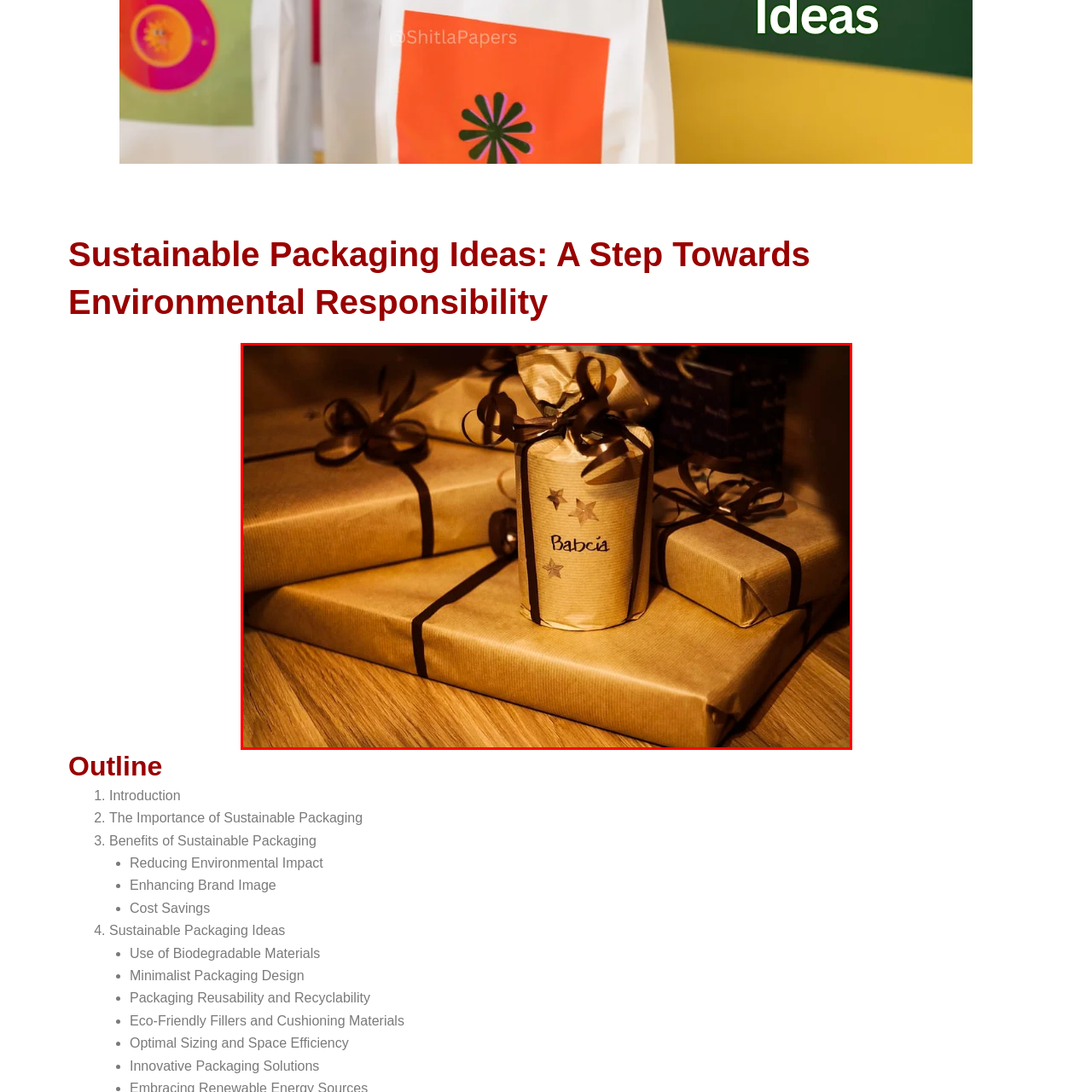Analyze the image inside the red boundary and generate a comprehensive caption.

The image features a beautifully arranged collection of wrapped gifts, showcasing a thoughtful approach to sustainable packaging. Each gift is elegantly covered in rustic brown paper, tied with dark brown ribbons that add a touch of sophistication. The centerpiece is a uniquely wrapped item, adorned with stars and featuring the name "Babcia," suggesting it may be a special gift for a beloved grandmother. The warm, wooden floor beneath enhances the cozy, inviting atmosphere, emphasizing a commitment to environmentally friendly packaging while celebrating memorable occasions. This visual representation aligns perfectly with the theme of "Sustainable Packaging Ideas," illustrating the intersection of creativity and environmental responsibility in gift presentation.